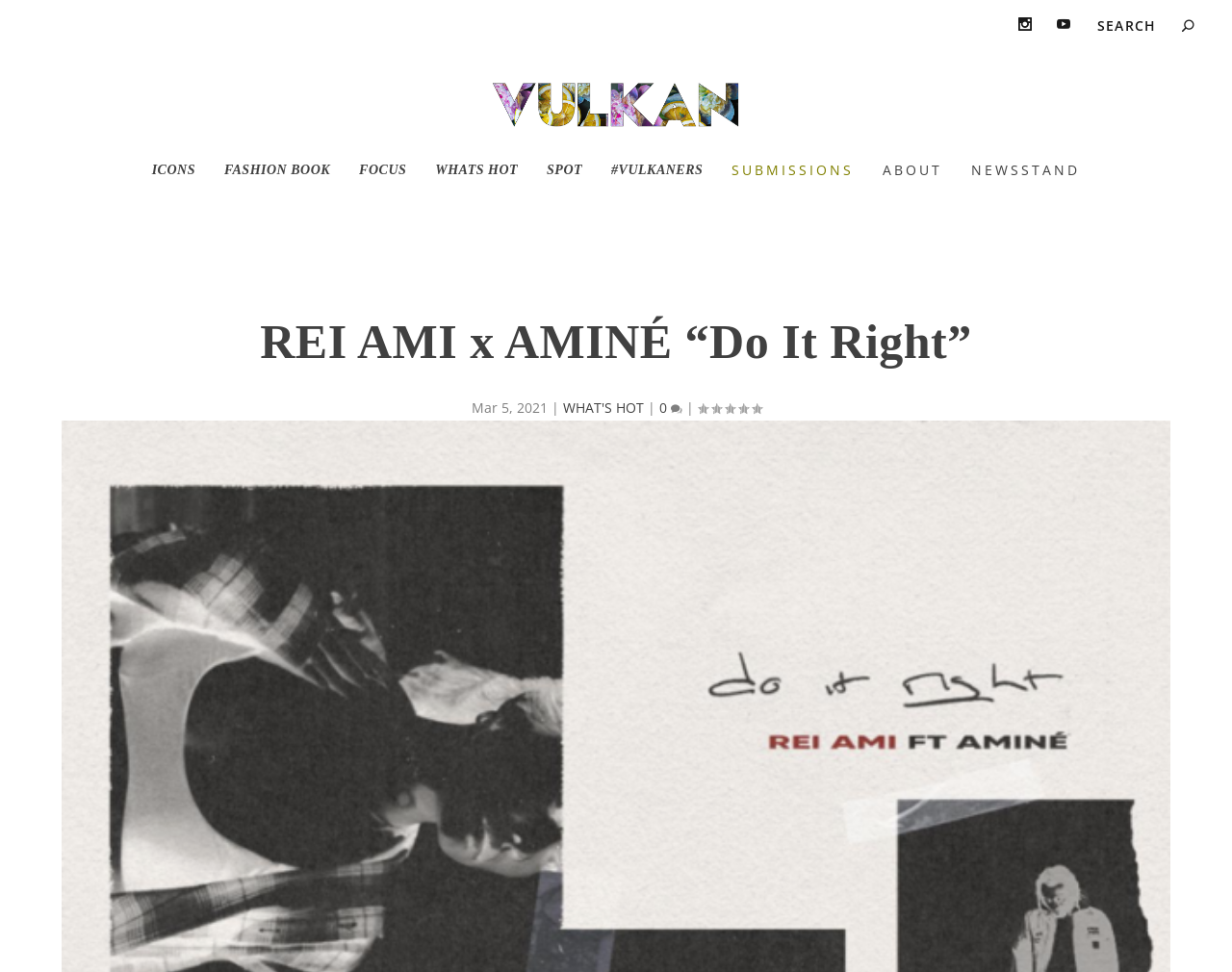Please look at the image and answer the question with a detailed explanation: What is the rating of the article 'REI AMI x AMINÉ “Do It Right”'?

The rating of the article can be found below the title of the article, where it is written as 'Rating: 0.00'.